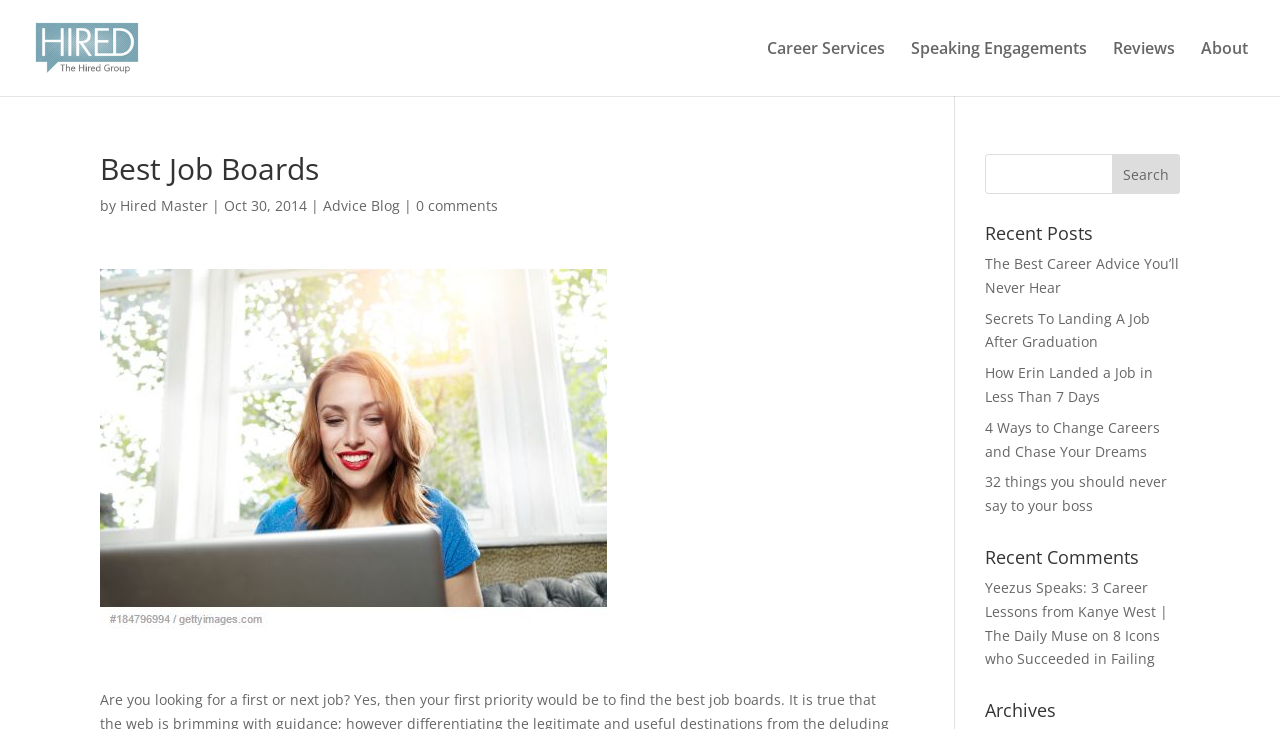Answer the question below using just one word or a short phrase: 
What is the text above the search box?

Best Job Boards